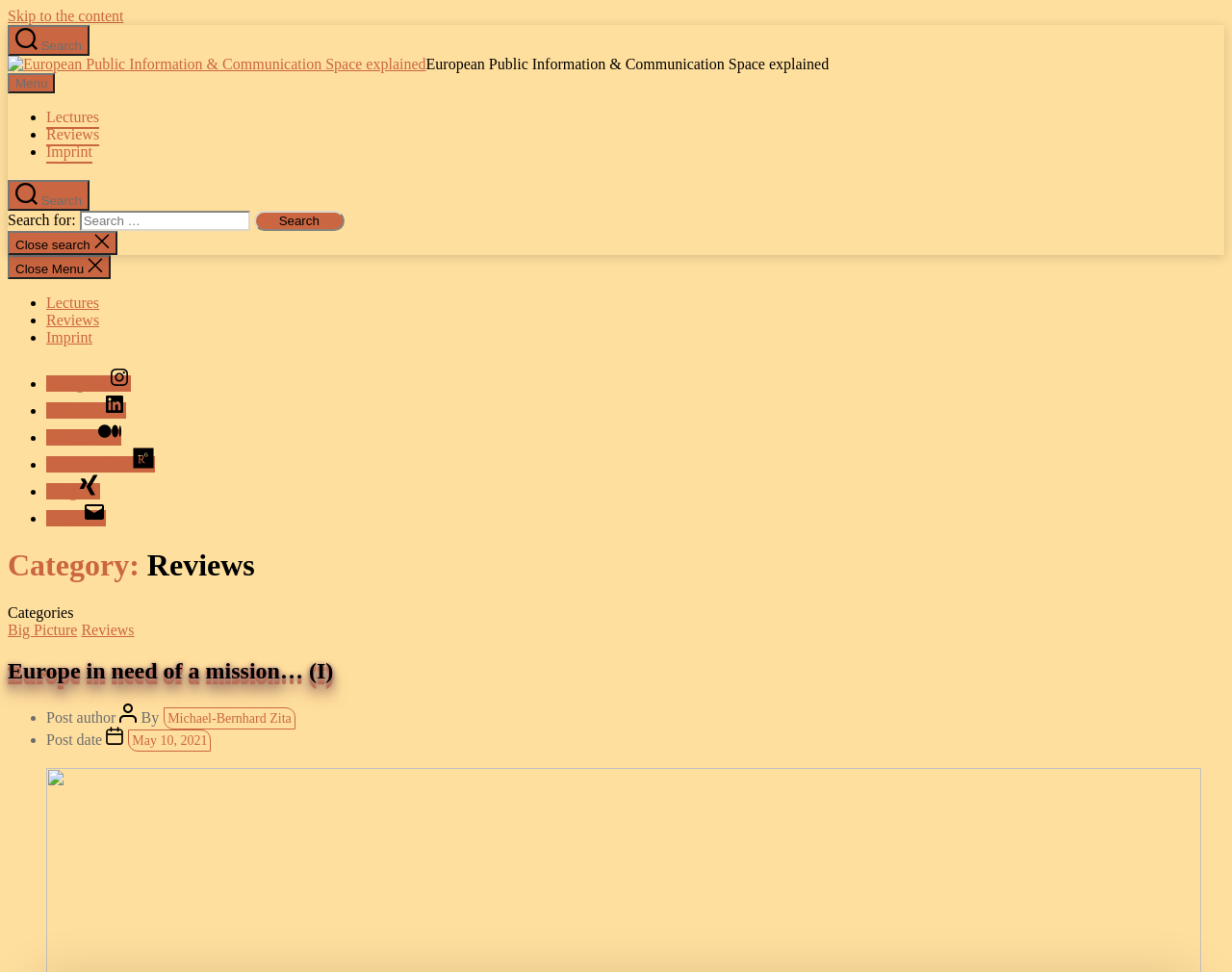Locate the bounding box coordinates of the element that needs to be clicked to carry out the instruction: "Go to Lectures page". The coordinates should be given as four float numbers ranging from 0 to 1, i.e., [left, top, right, bottom].

[0.038, 0.112, 0.081, 0.129]